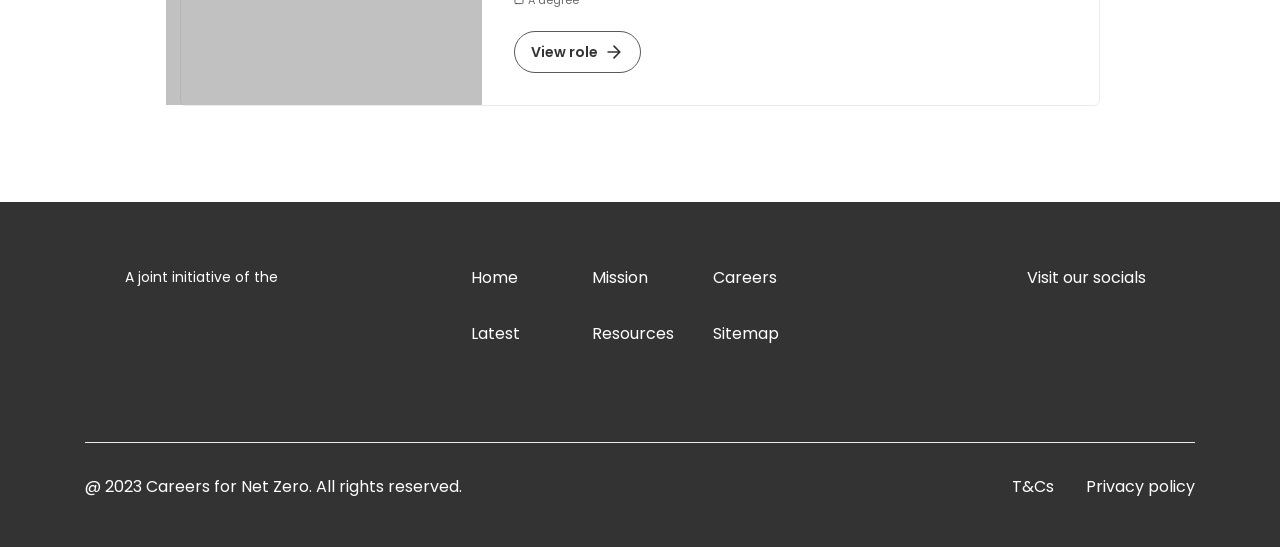Please identify the bounding box coordinates of the region to click in order to complete the task: "Visit Facebook". The coordinates must be four float numbers between 0 and 1, specified as [left, top, right, bottom].

[0.802, 0.559, 0.83, 0.637]